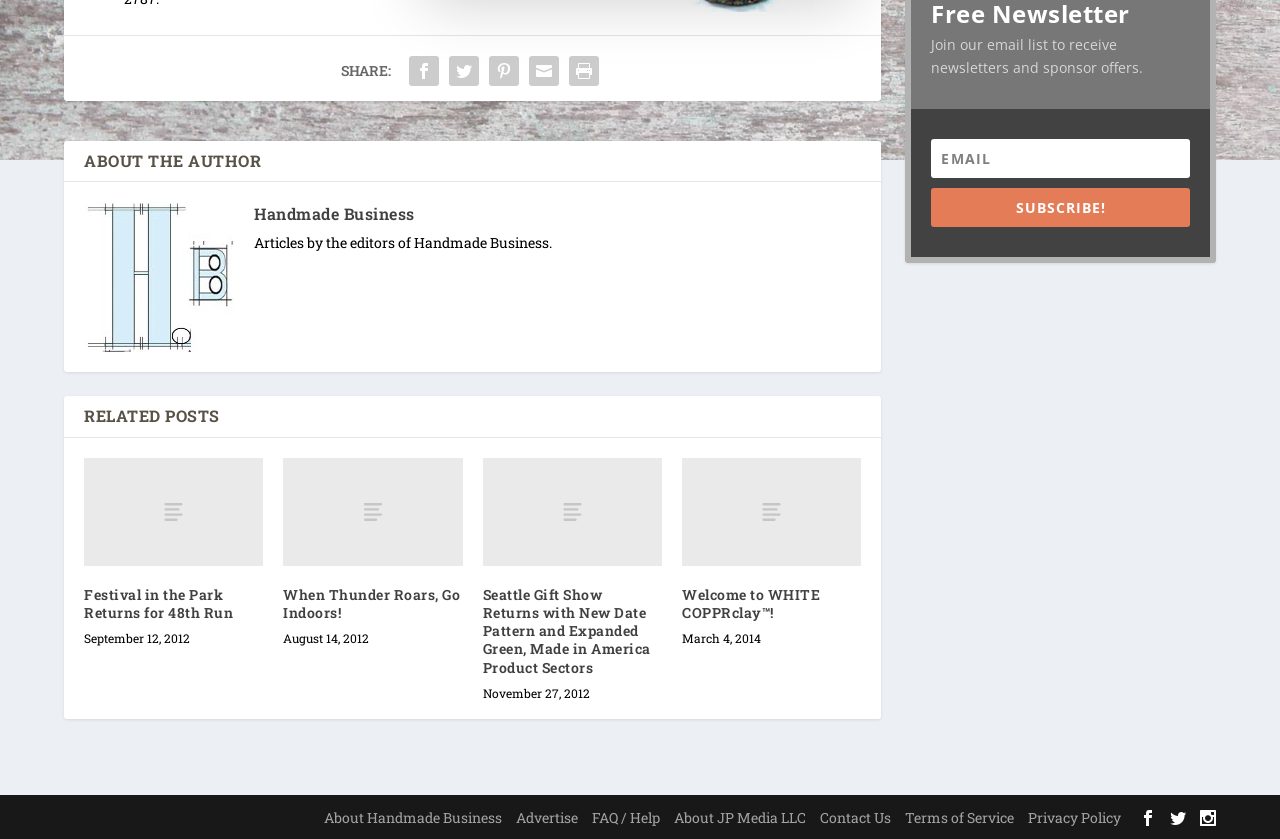Respond to the question below with a single word or phrase:
What is the date of the article 'When Thunder Roars, Go Indoors!'?

August 14, 2012